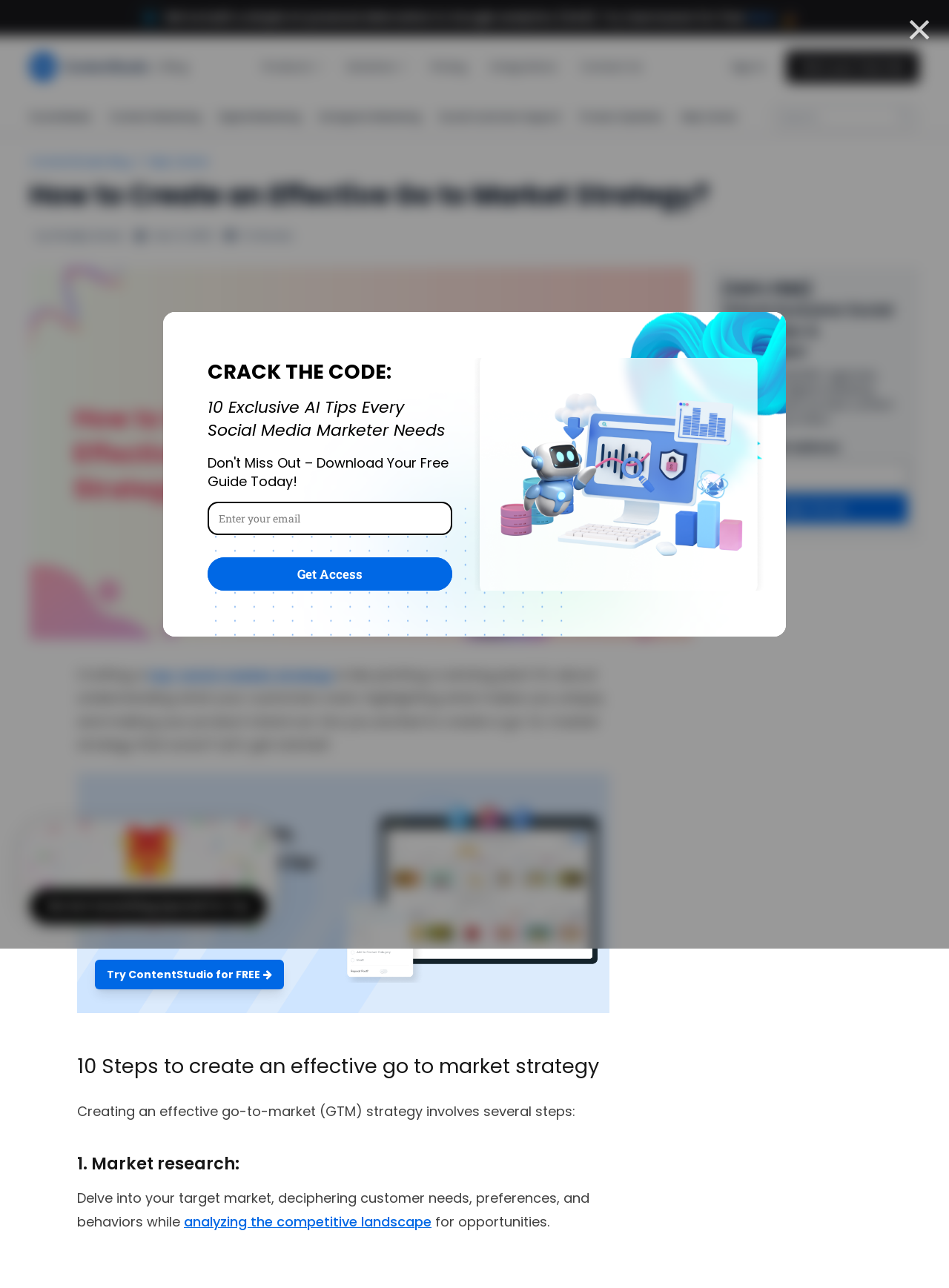Convey a detailed summary of the webpage, mentioning all key elements.

This webpage is about creating an effective go-to-market strategy. At the top, there is a navigation bar with links to "ContentStudio Blog", "Products", "Solutions", "Pricing", "Integrations", and "Contact Us". On the right side of the navigation bar, there are links to "Sign in" and "Start your free trial". Below the navigation bar, there are several links to social media and marketing topics, including "Social Media", "Content Marketing", and "Instagram Marketing".

The main content of the webpage is an article titled "How to Create an Effective Go to Market Strategy?" with a heading and a brief introduction. The article is divided into sections, including "10 Steps to create an effective go to market strategy" and "1. Market research:". Each section has a heading and a brief description.

On the right side of the article, there is a call-to-action section with a heading "[100% FREE]" and a link to "Unlock Exclusive Social Media Tips & Strategies!". Below this section, there is a form to enter an email address to receive exclusive social media tips and strategies.

At the bottom of the webpage, there is a section with a heading "CRACK THE CODE:" and a brief description of "10 Exclusive AI Tips Every Social Media Marketer Needs". There is also a form to enter an email address to get access to these tips.

Throughout the webpage, there are several images, including a logo for "ContentStudio Blog" and an icon for "Social Media". The overall layout is organized, with clear headings and concise text.